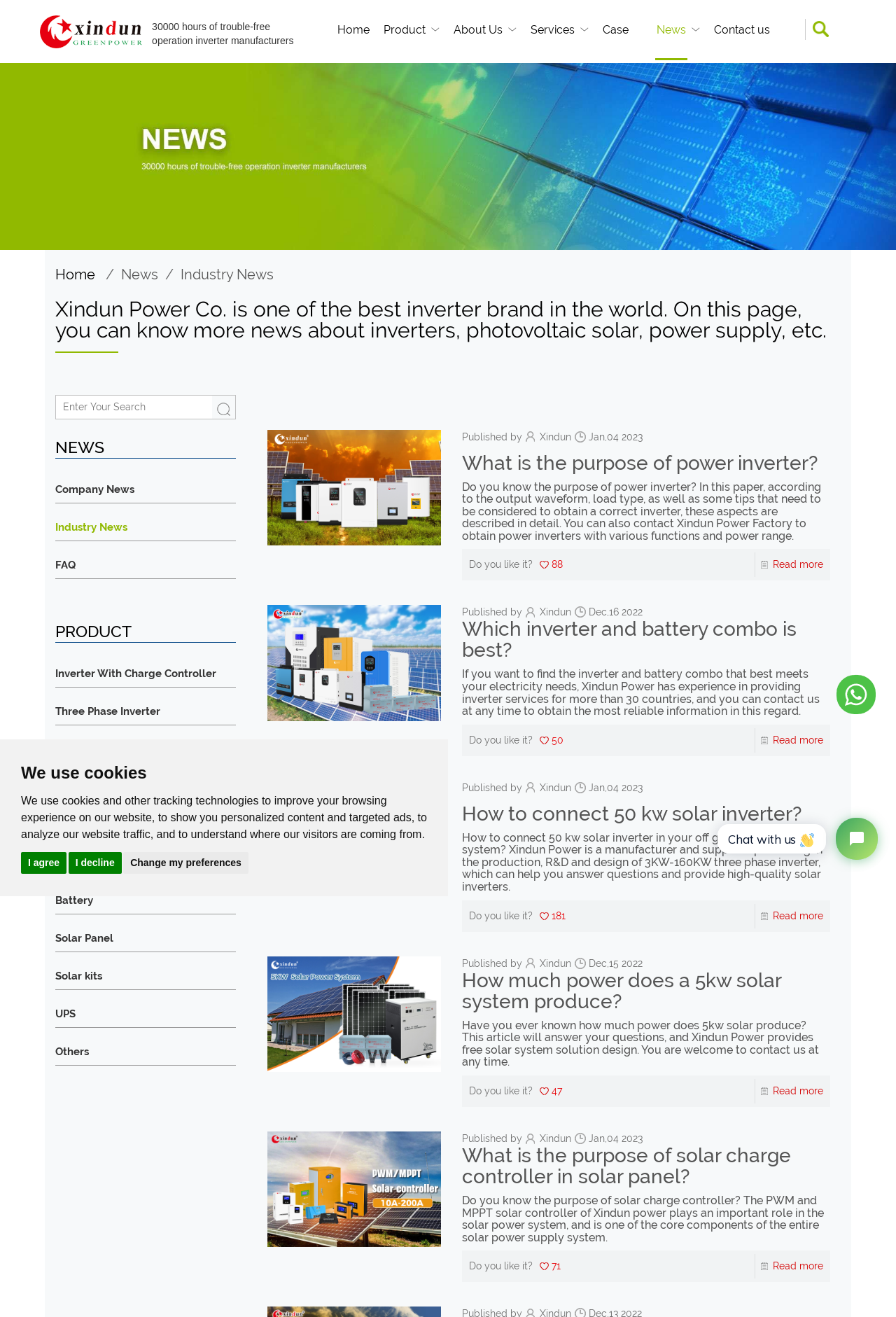Find and indicate the bounding box coordinates of the region you should select to follow the given instruction: "Go to 'Home' page".

[0.375, 0.017, 0.414, 0.046]